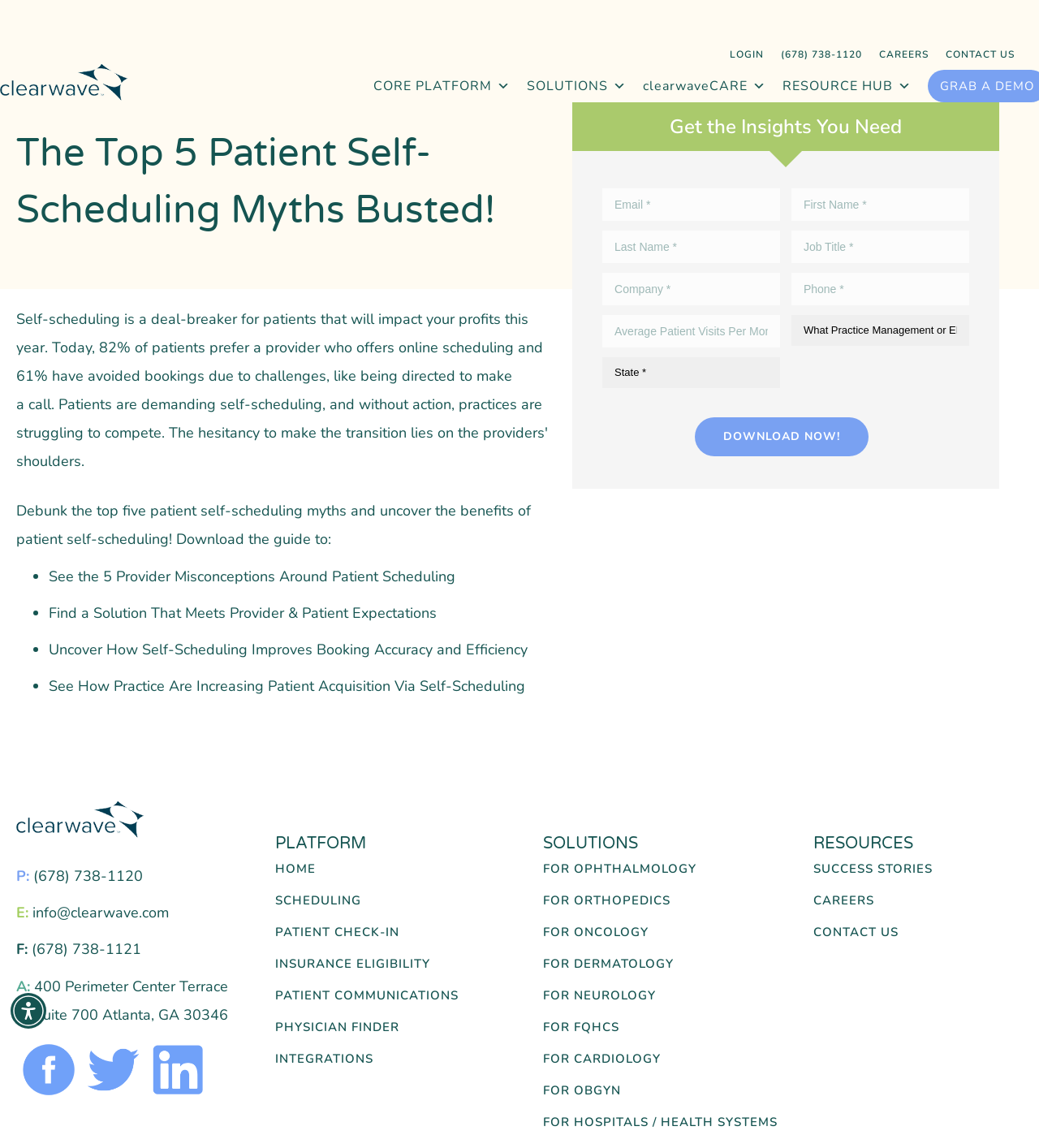Please identify the webpage's heading and generate its text content.

The Top 5 Patient Self-Scheduling Myths … Busted!